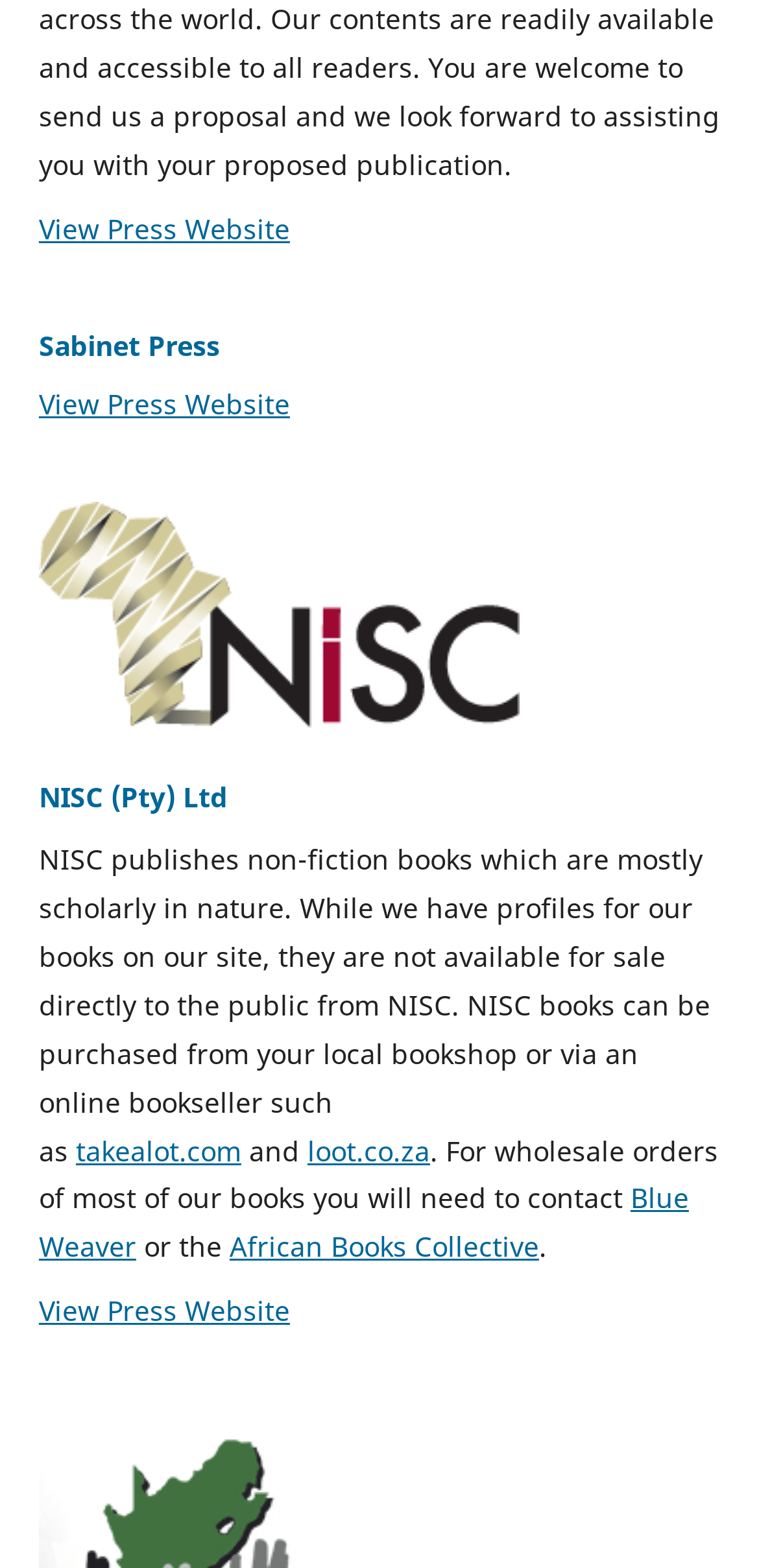How many links to 'View Press Website' are there?
From the image, respond with a single word or phrase.

Three